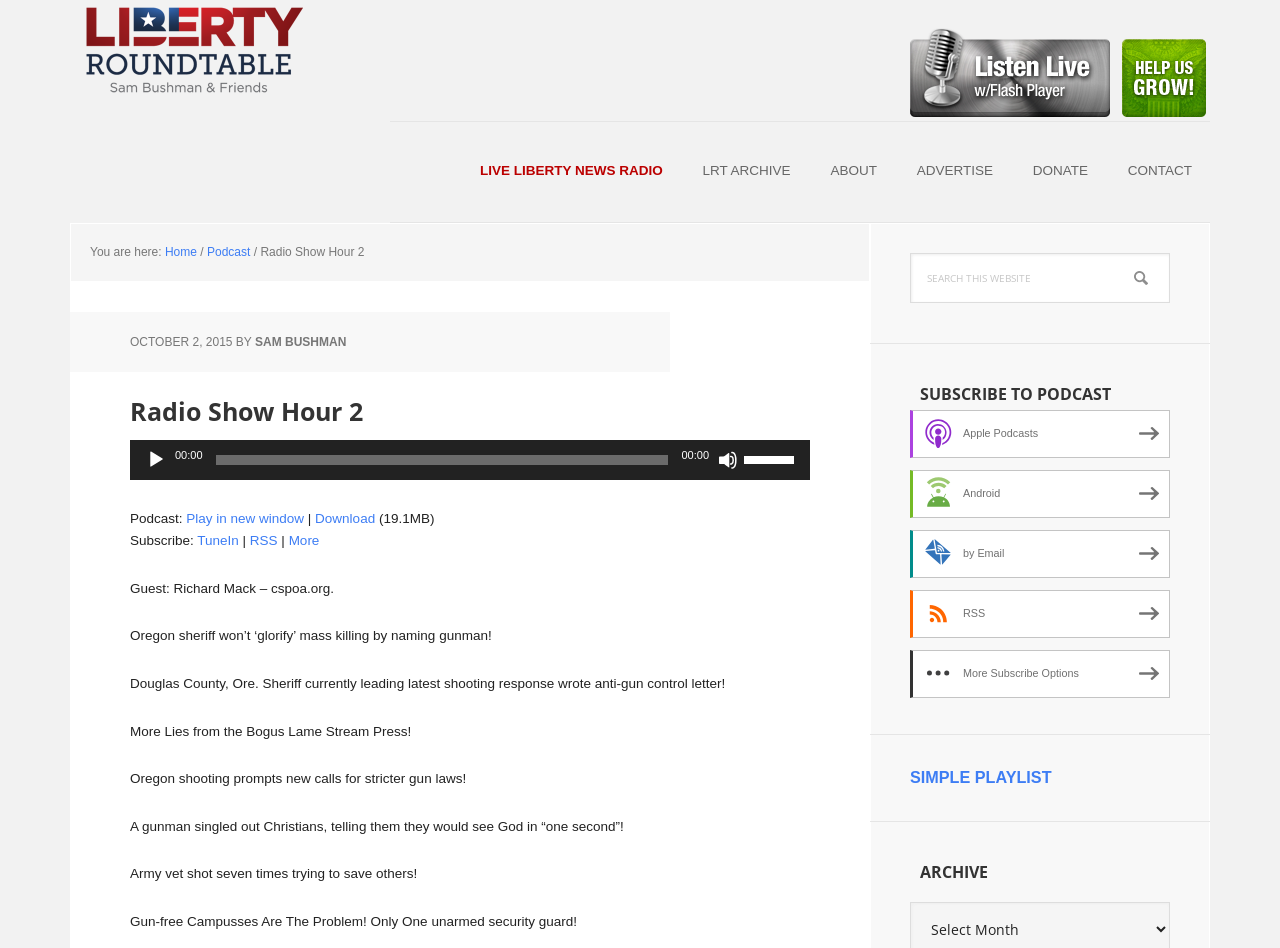Please predict the bounding box coordinates of the element's region where a click is necessary to complete the following instruction: "Visit the 'LRT ARCHIVE'". The coordinates should be represented by four float numbers between 0 and 1, i.e., [left, top, right, bottom].

[0.535, 0.129, 0.632, 0.234]